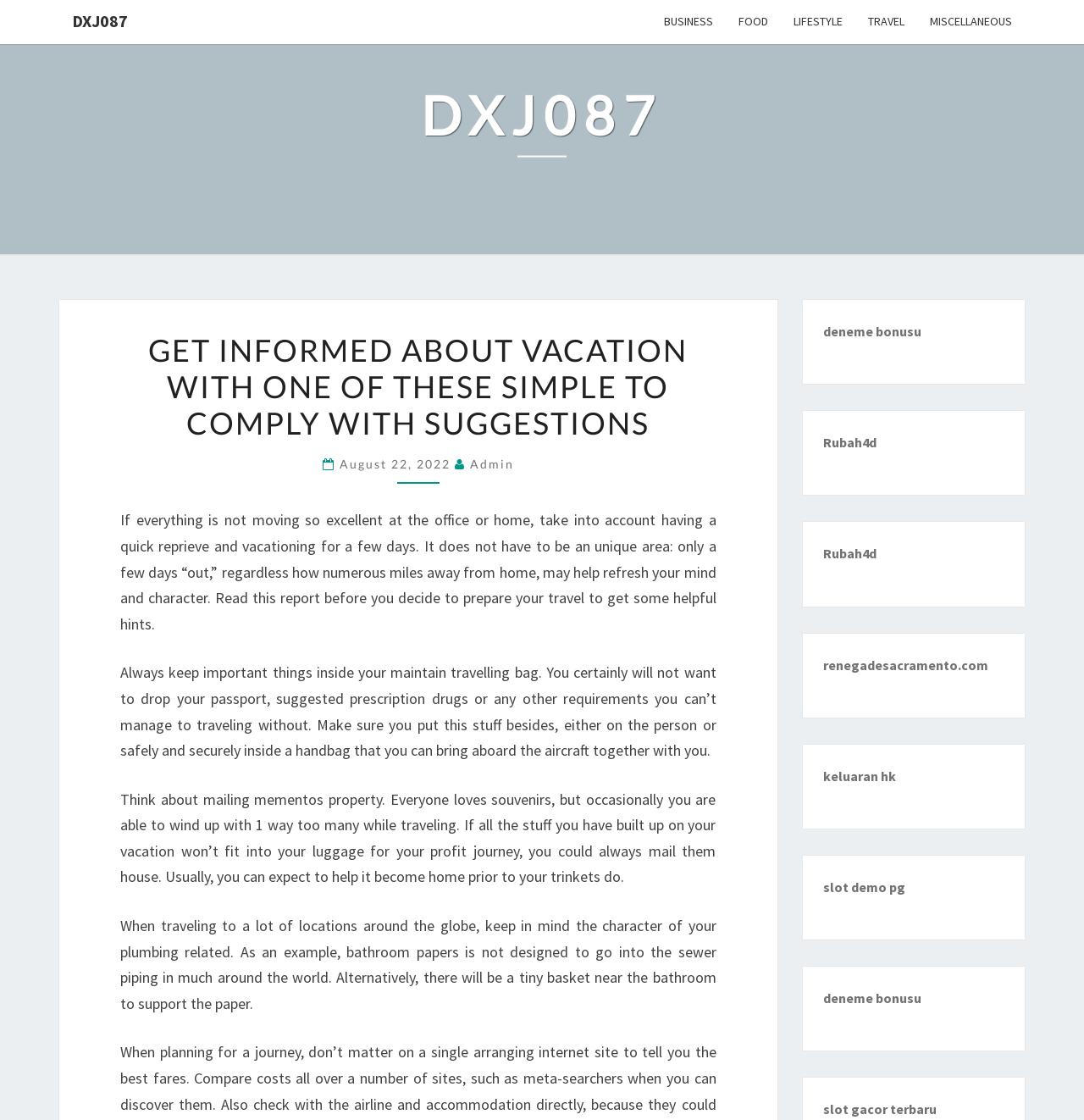Locate the bounding box coordinates of the element's region that should be clicked to carry out the following instruction: "Check the date of the article". The coordinates need to be four float numbers between 0 and 1, i.e., [left, top, right, bottom].

[0.313, 0.407, 0.419, 0.42]